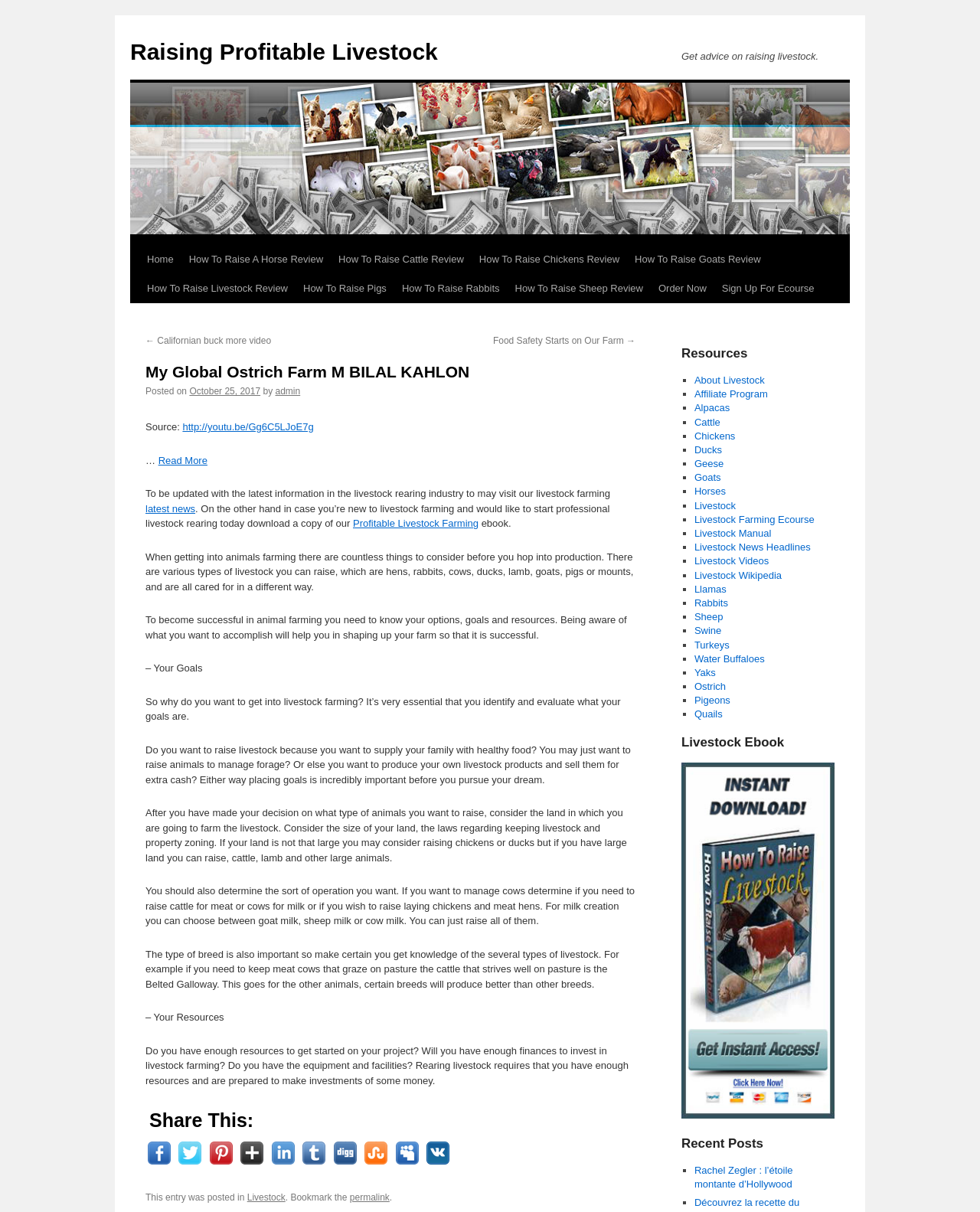What is the purpose of the 'Resources' section?
Kindly offer a detailed explanation using the data available in the image.

The 'Resources' section appears to provide additional information and links to related topics, such as affiliate programs, alpacas, cattle, and chickens, which can be useful for users who want to learn more about livestock farming.